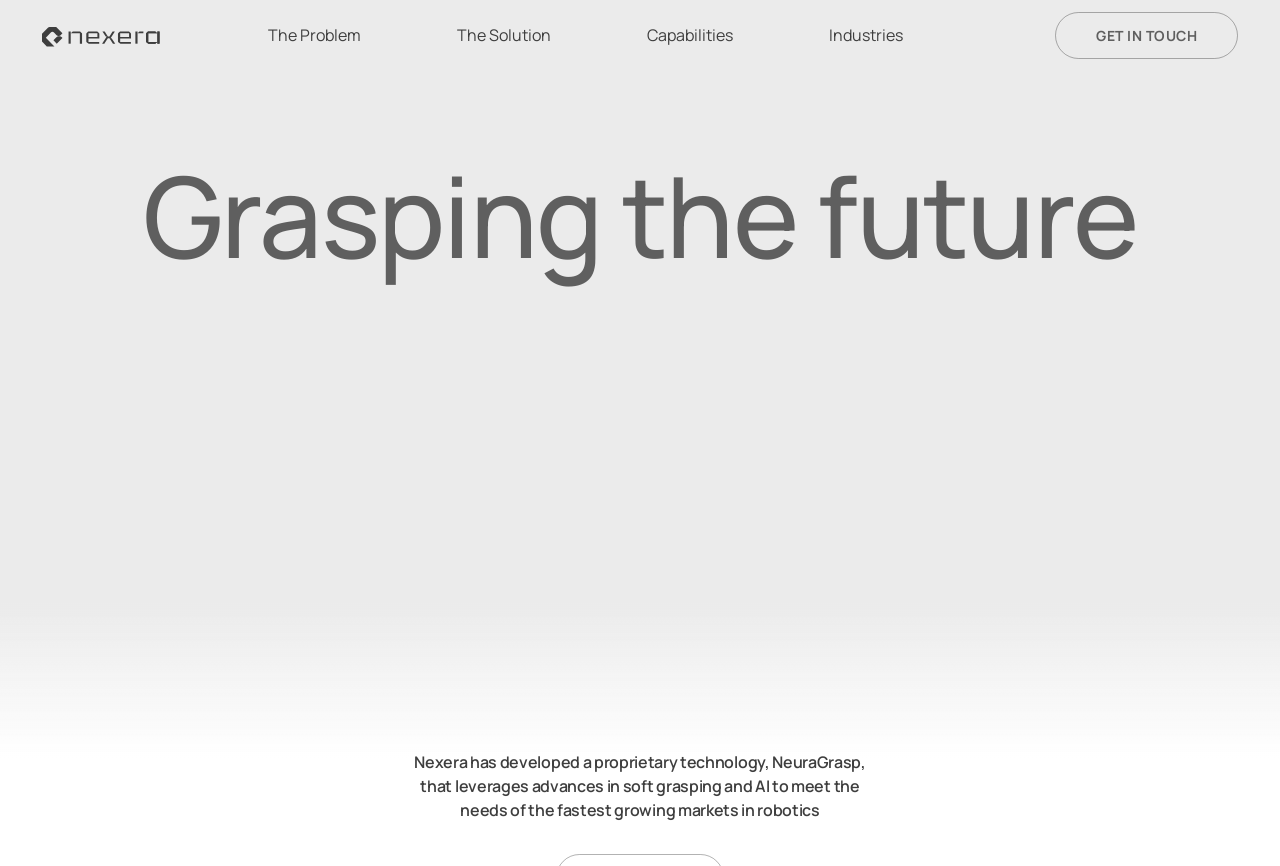Determine the bounding box of the UI element mentioned here: "Capabilities". The coordinates must be in the format [left, top, right, bottom] with values ranging from 0 to 1.

[0.487, 0.022, 0.591, 0.059]